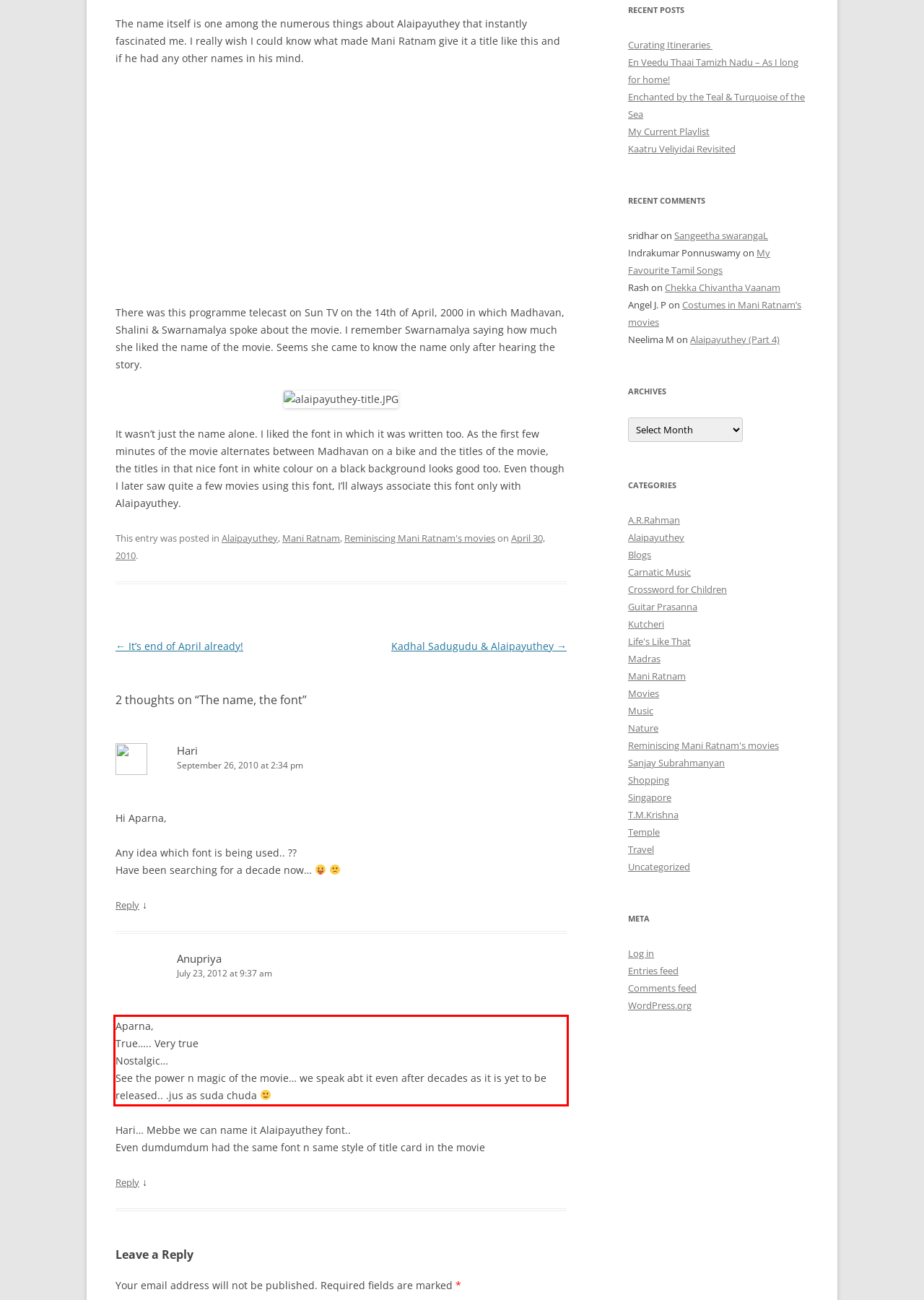In the given screenshot, locate the red bounding box and extract the text content from within it.

Aparna, True….. Very true Nostalgic… See the power n magic of the movie… we speak abt it even after decades as it is yet to be released.. .jus as suda chuda